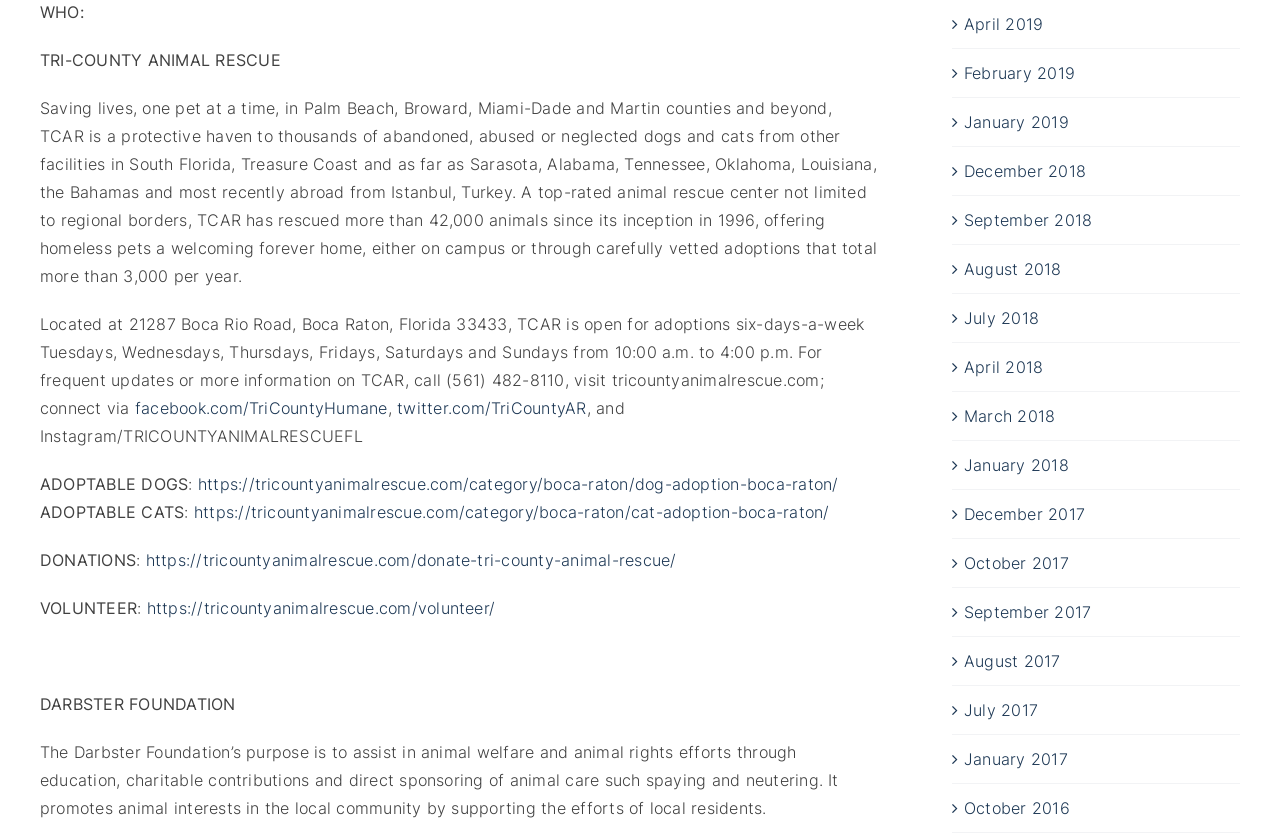What is the purpose of the Darbster Foundation?
Please give a detailed and elaborate answer to the question.

The purpose of the Darbster Foundation can be found in the StaticText element that reads 'The Darbster Foundation’s purpose is to assist in animal welfare and animal rights efforts through education, charitable contributions and direct sponsoring of animal care...'.